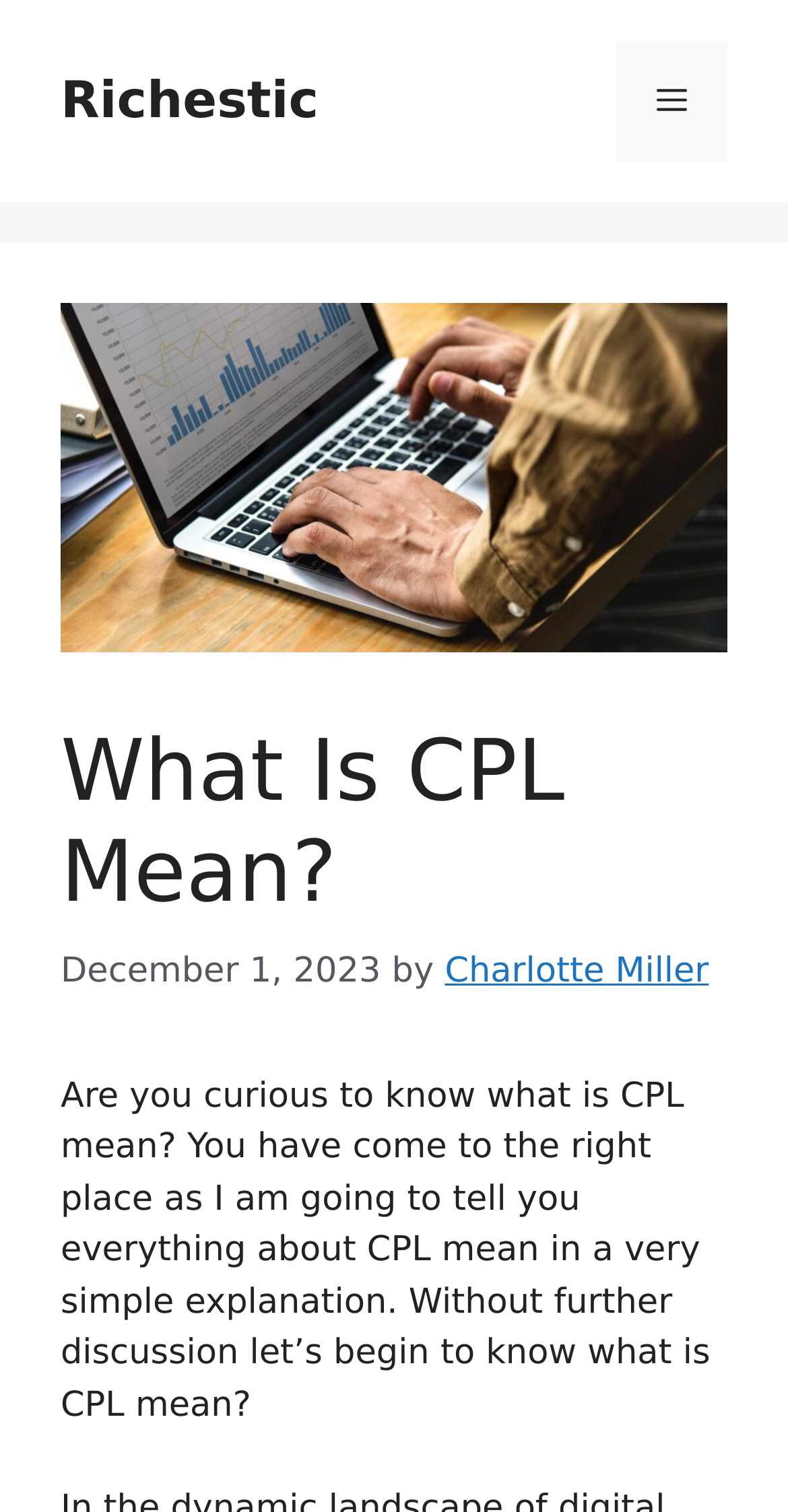Write an exhaustive caption that covers the webpage's main aspects.

The webpage is about explaining the meaning of CPL. At the top, there is a banner that spans the entire width of the page, containing a link to the website "Richestic" on the left side and a mobile toggle button on the right side. Below the banner, there is a header section that takes up most of the width of the page. 

In the header section, there is a heading that reads "What Is CPL Mean?" on the left side, followed by a time stamp "December 1, 2023" and the author's name "Charlotte Miller" on the right side. 

Below the header section, there is a block of text that starts with "Are you curious to know what is CPL mean?" and continues to explain that the webpage will provide a simple explanation of what CPL means. The text is divided into several lines, with some phrases broken up into separate elements, but the overall content is a brief introduction to the topic of CPL.